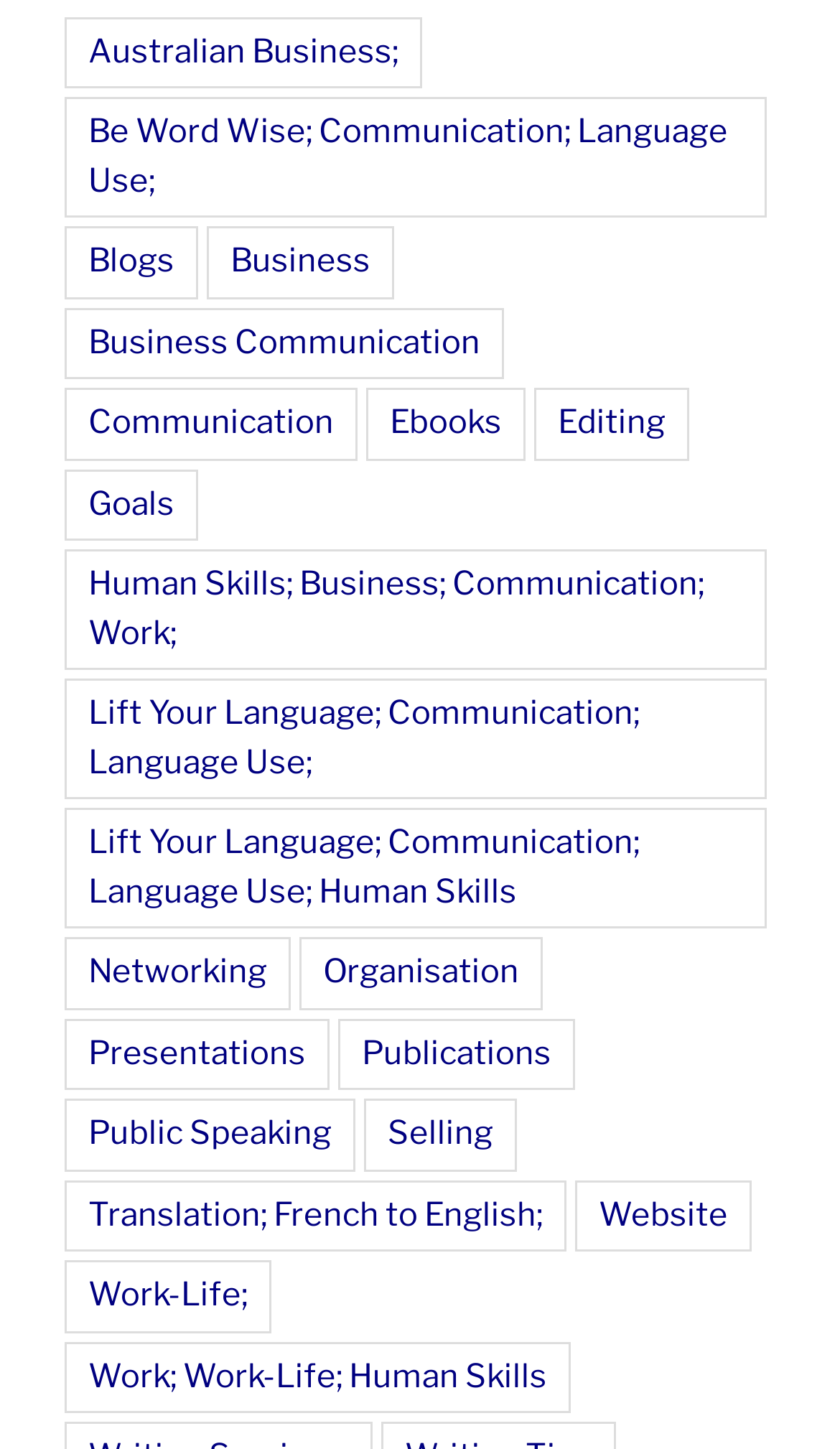Determine the bounding box for the HTML element described here: "Australian Business;". The coordinates should be given as [left, top, right, bottom] with each number being a float between 0 and 1.

[0.077, 0.012, 0.503, 0.062]